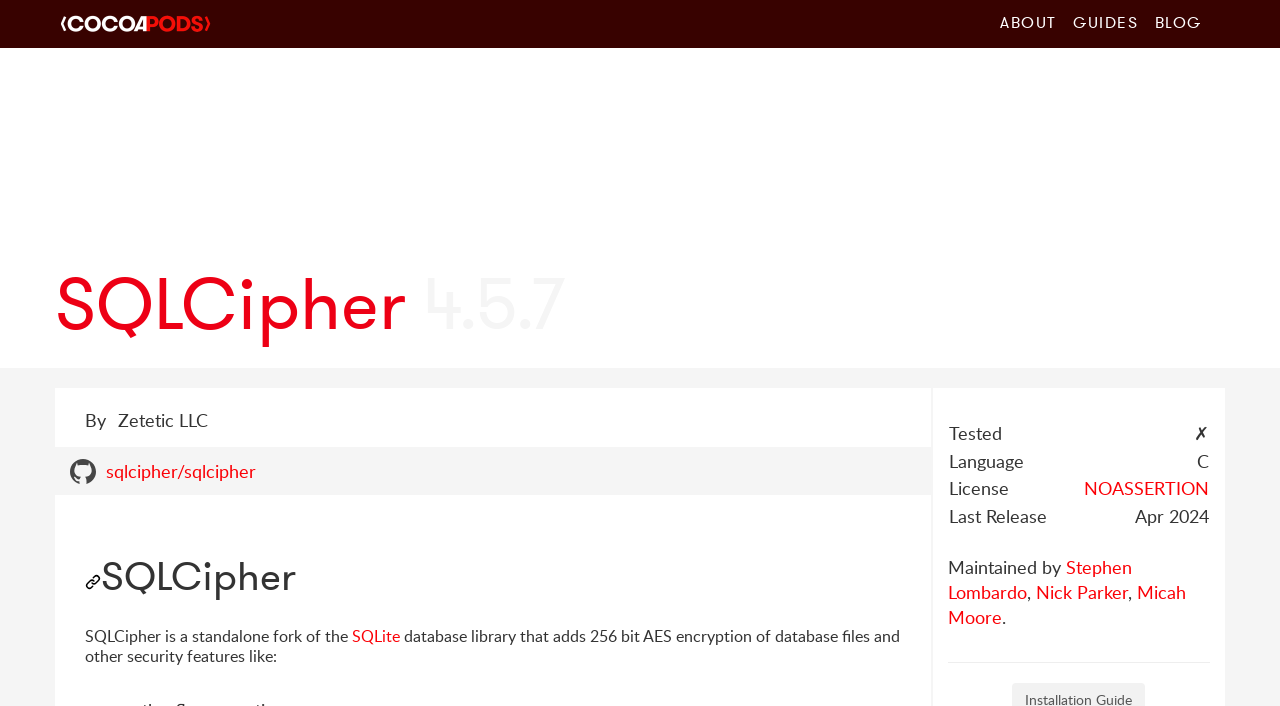Please specify the bounding box coordinates of the clickable section necessary to execute the following command: "Read the news about Microsoft Pushes Windows 11 Insider Preview Build 26200".

None